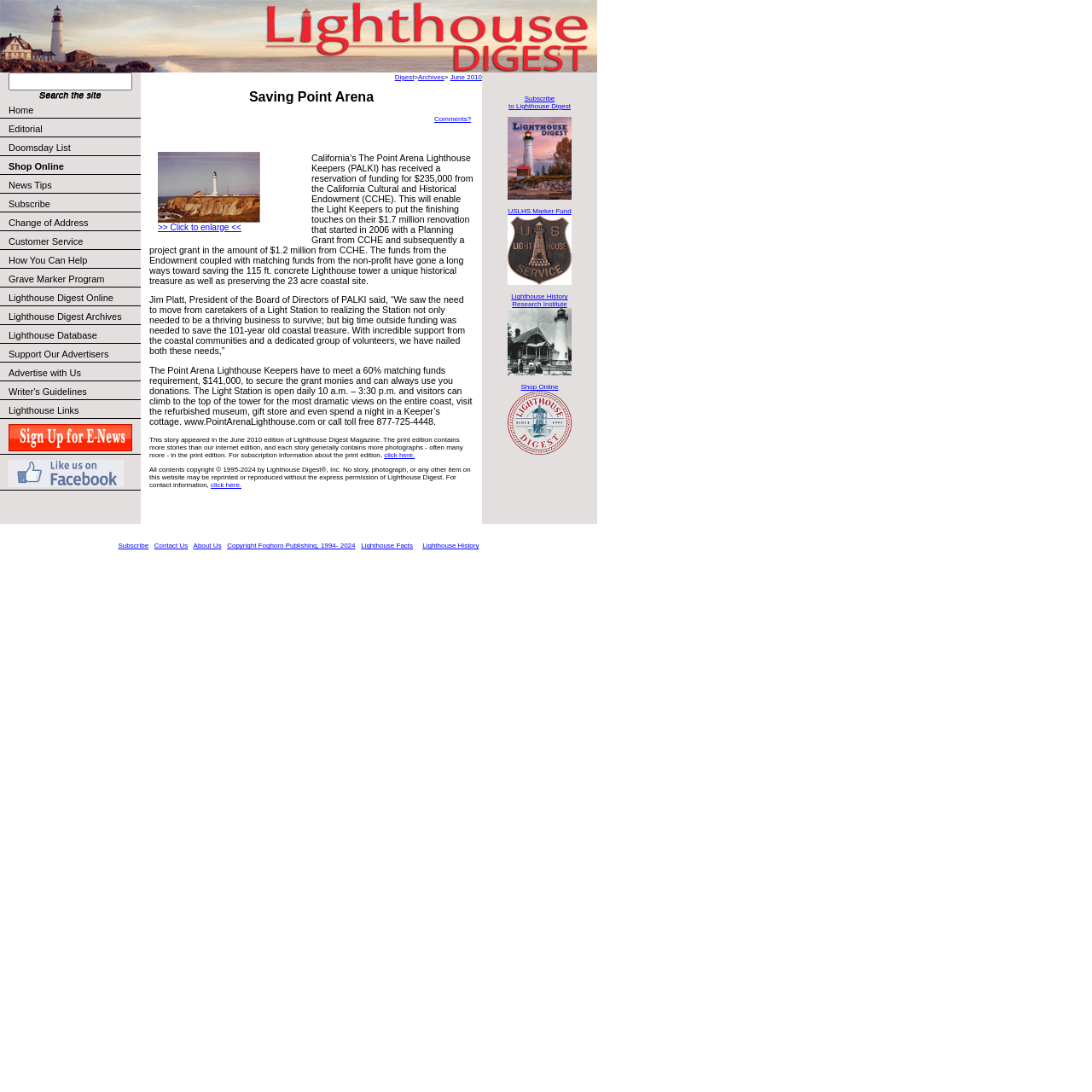Provide an in-depth caption for the elements present on the webpage.

The webpage is about Lighthouse Digest, a magazine that focuses on lighthouses. At the top, there is a search bar with a "Search" button next to it. Below the search bar, there is a navigation menu with links to various sections of the website, including "Home", "Editorial", "Doomsday List", "Shop Online", "News Tips", "Subscribe", and more.

The main content of the page is an article about the Point Arena Lighthouse Keepers (PALKI) receiving a grant of $235,000 from the California Cultural and Historical Endowment (CCHE) to complete their $1.7 million renovation project. The article discusses the history of the lighthouse and the efforts of PALKI to preserve it. There is also a call to action for readers to donate to support the project.

To the right of the article, there is a sidebar with links to subscribe to Lighthouse Digest, the USLHS Marker Fund, the Lighthouse History Research Institute, and an online shop.

At the bottom of the page, there is a copyright notice stating that all content on the website is copyrighted by Lighthouse Digest, Inc. and may not be reproduced without permission. There is also a link to contact information for the website.